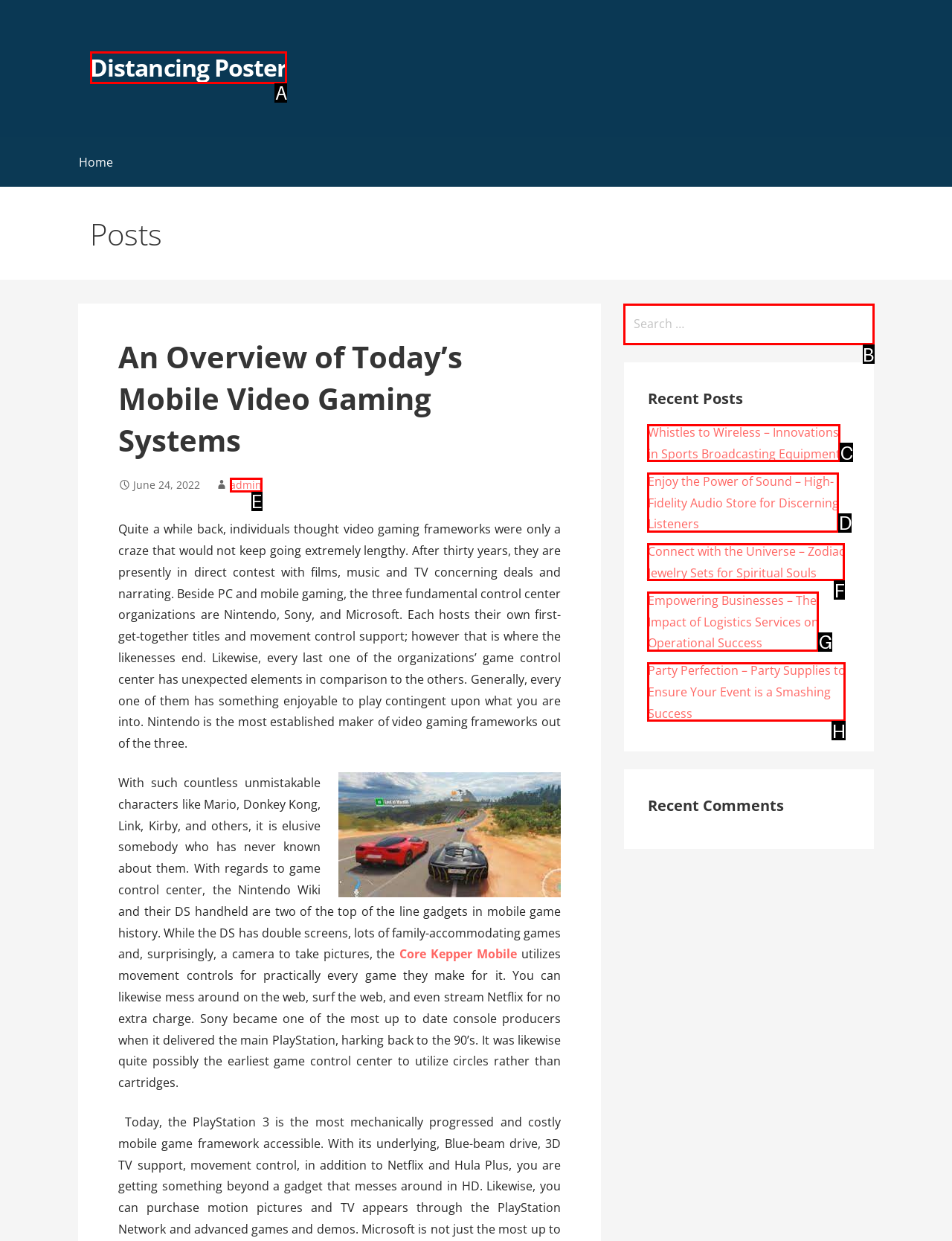Identify the correct HTML element to click for the task: Click the 'Full description' link. Provide the letter of your choice.

None